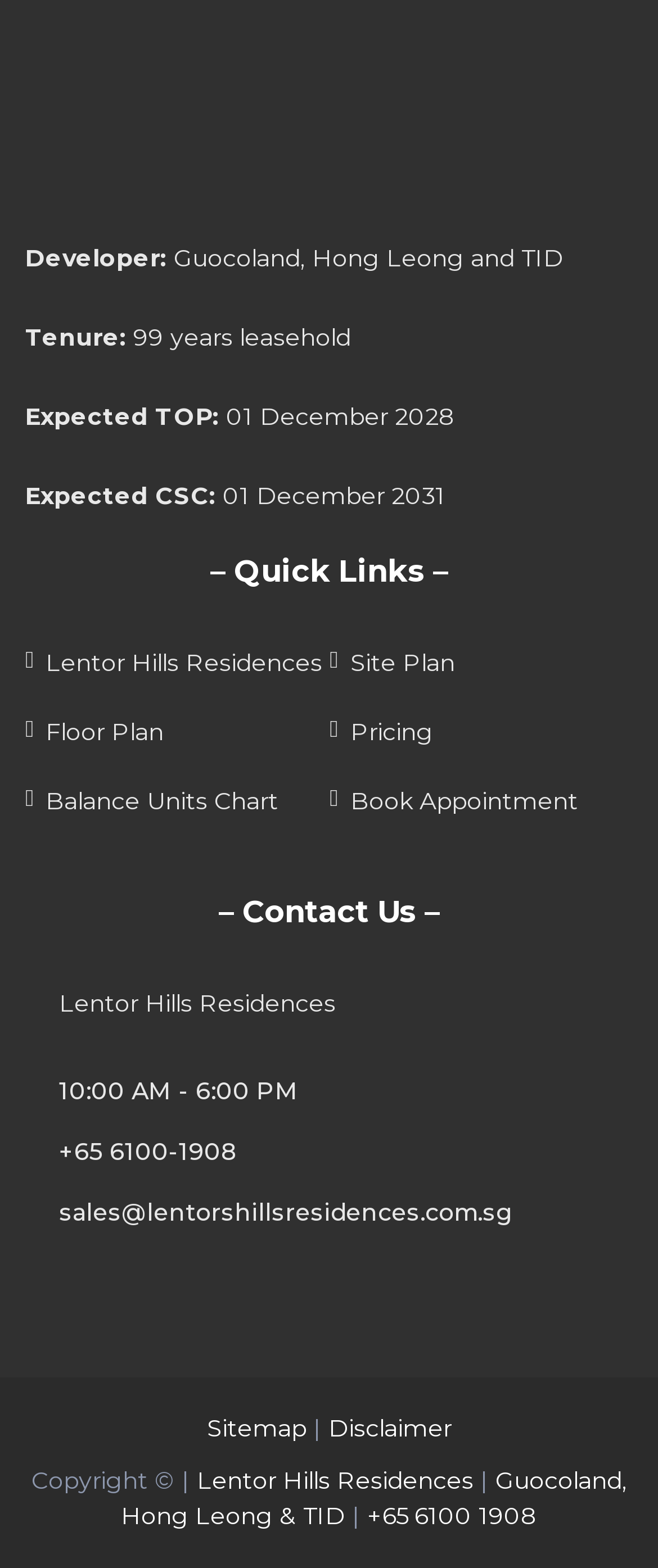Highlight the bounding box of the UI element that corresponds to this description: "Guocoland, Hong Leong & TID".

[0.183, 0.934, 0.953, 0.976]